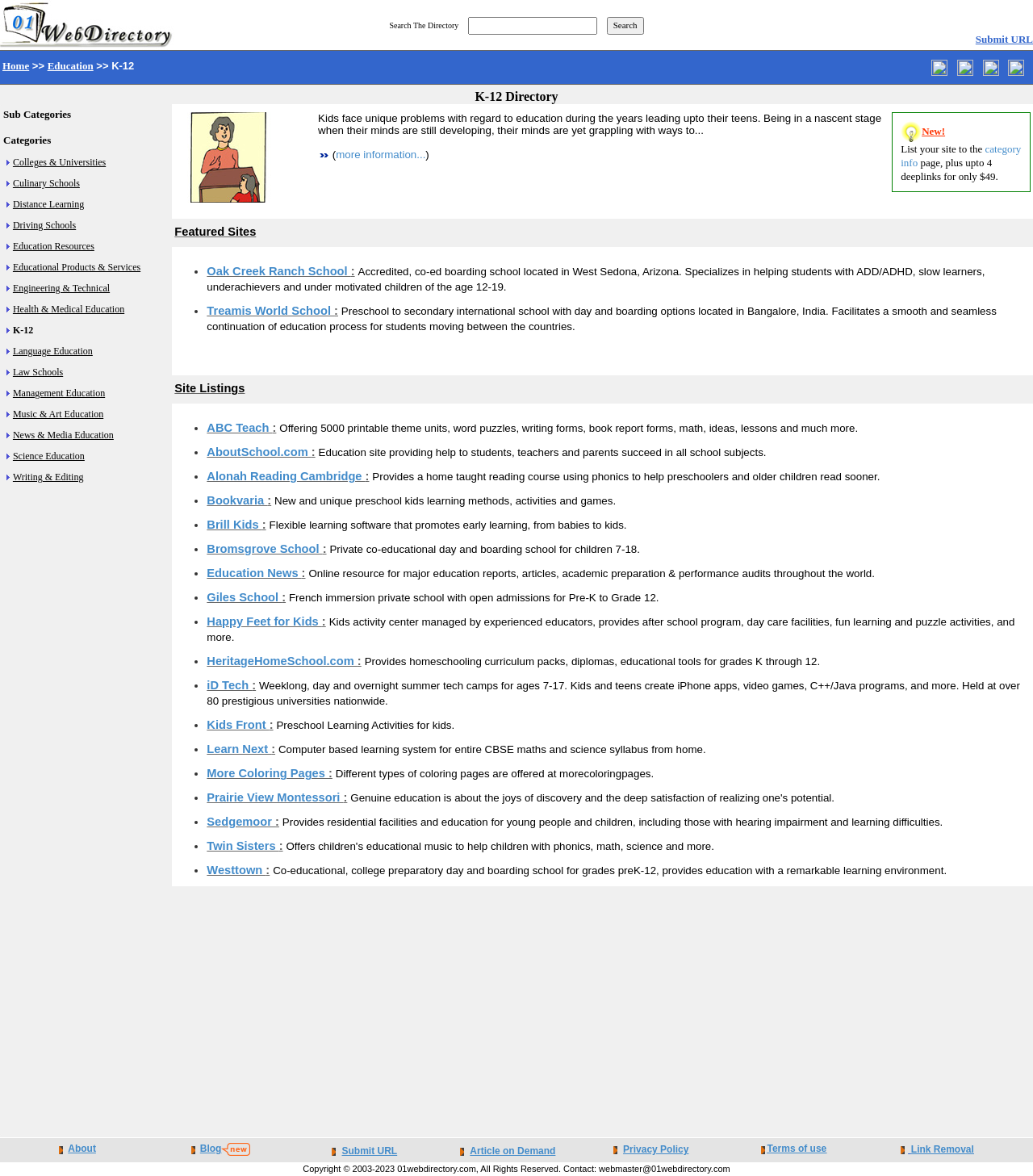Identify the coordinates of the bounding box for the element that must be clicked to accomplish the instruction: "Click on Submit URL".

[0.944, 0.028, 1.0, 0.038]